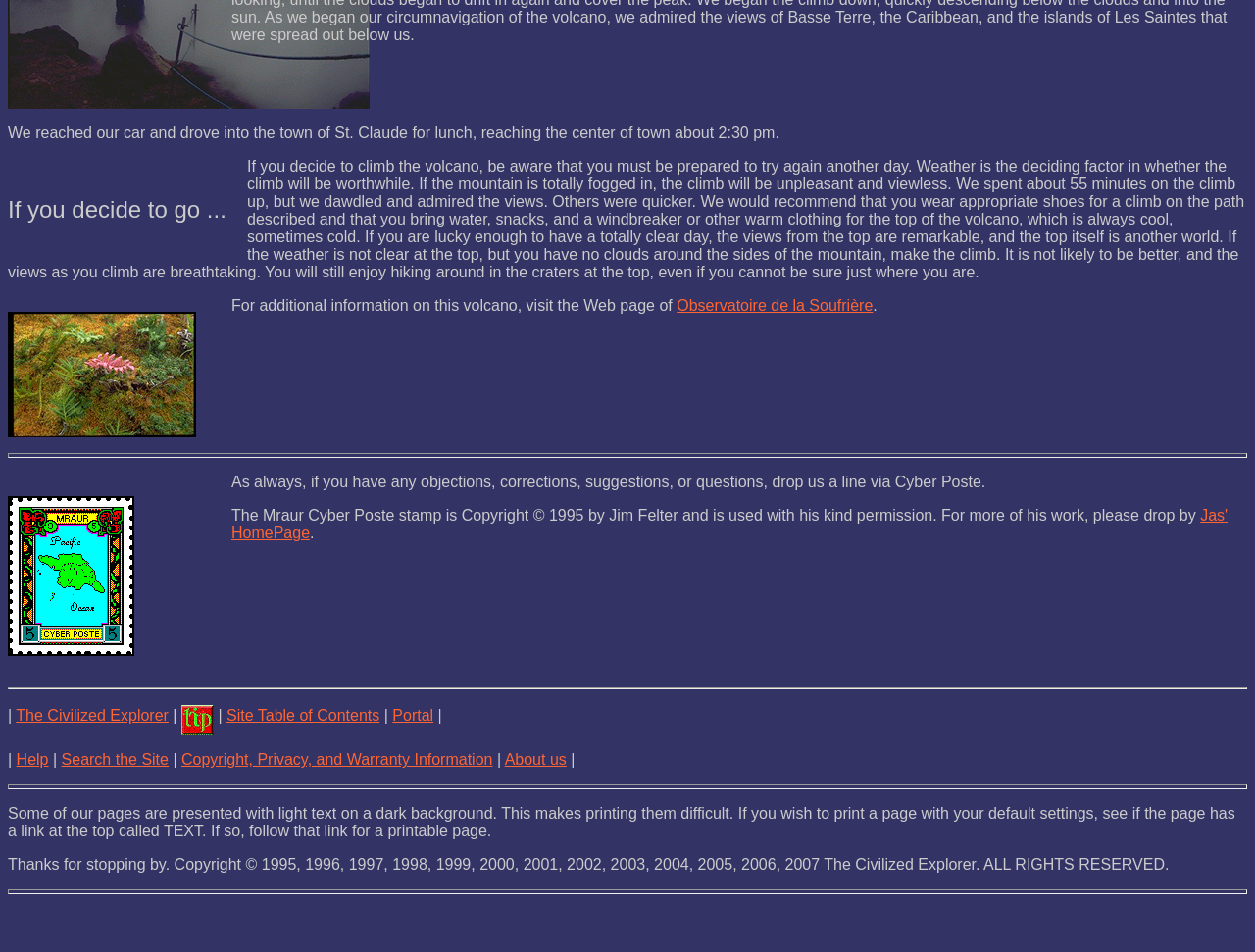Provide your answer in a single word or phrase: 
What is the name of the webpage author?

Jas